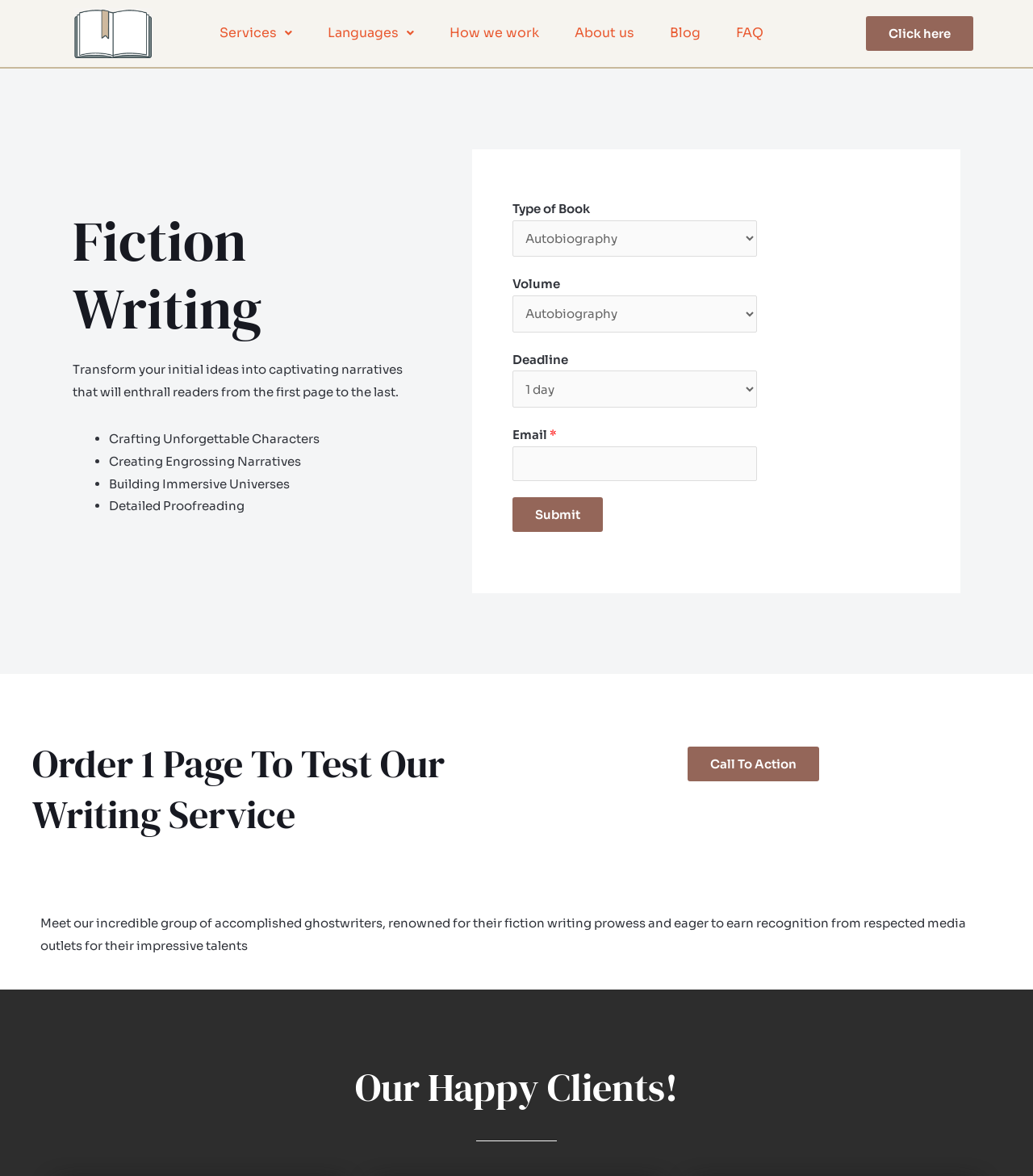Using the description: "How we work", determine the UI element's bounding box coordinates. Ensure the coordinates are in the format of four float numbers between 0 and 1, i.e., [left, top, right, bottom].

[0.418, 0.013, 0.539, 0.044]